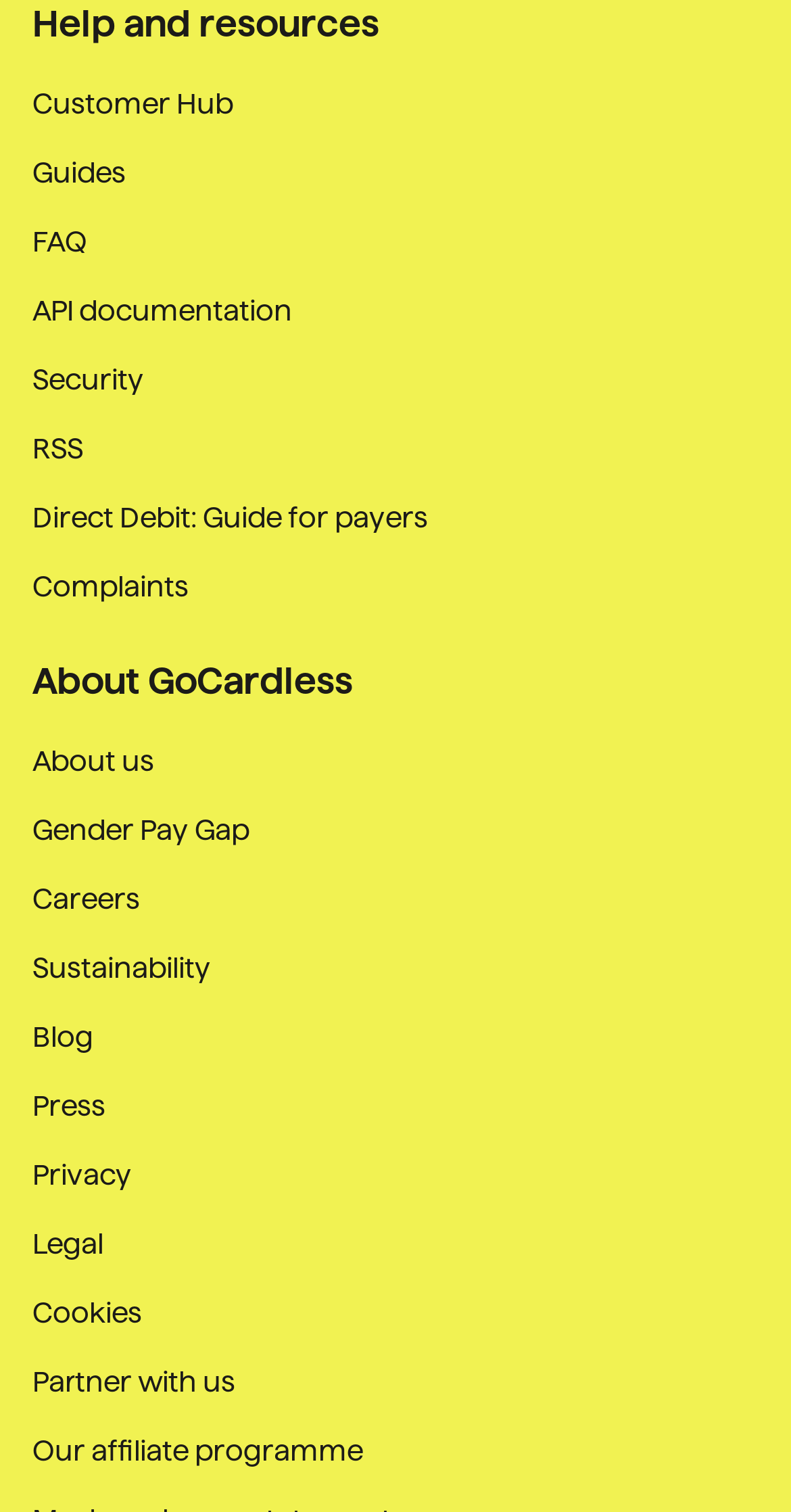Please pinpoint the bounding box coordinates for the region I should click to adhere to this instruction: "Read guides".

[0.041, 0.101, 0.159, 0.128]